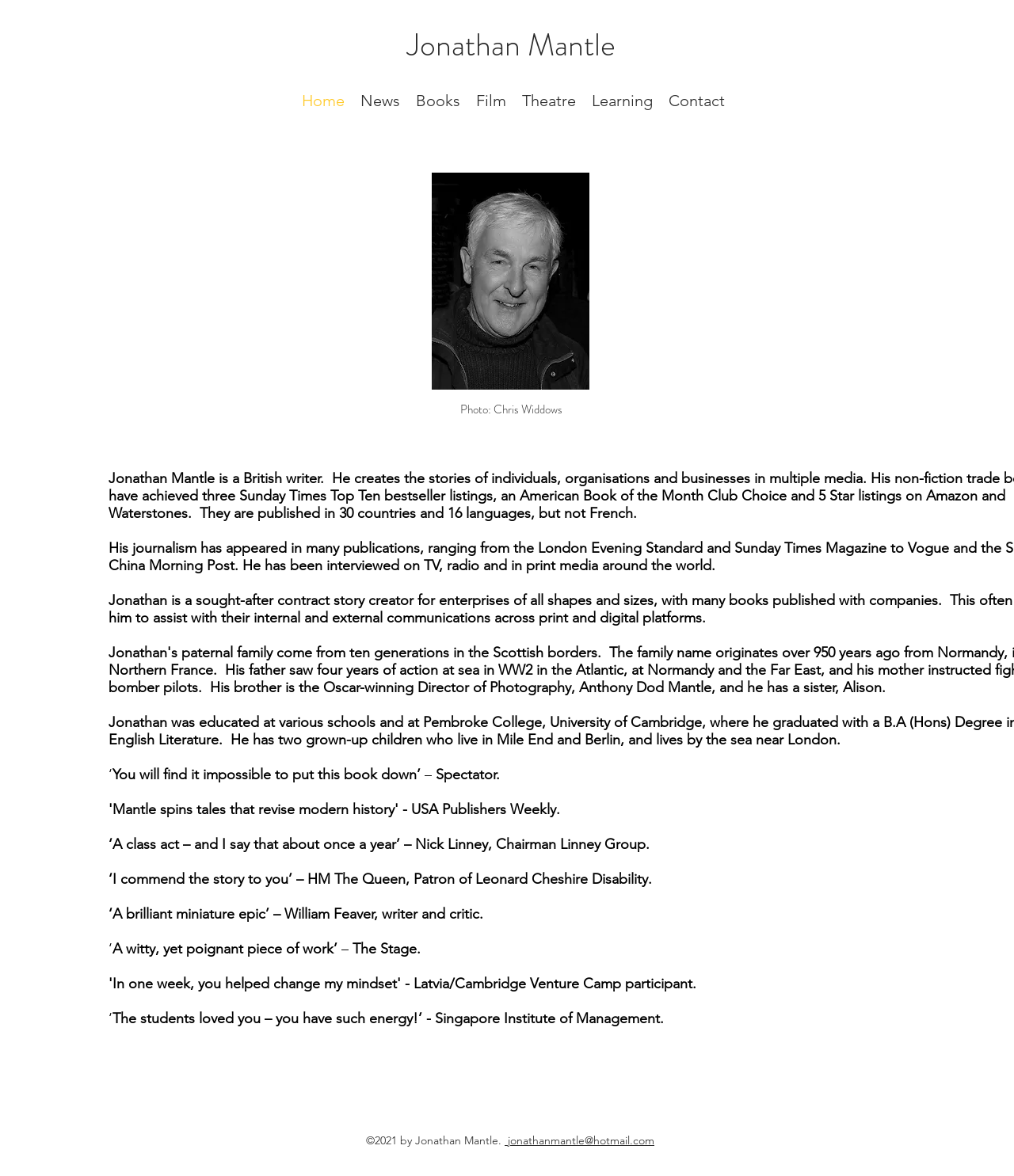What is the name of the person on the homepage?
With the help of the image, please provide a detailed response to the question.

The name of the person on the homepage can be determined by looking at the link element with the text 'Jonathan Mantle' at the top of the page, which suggests that the website is about this person.